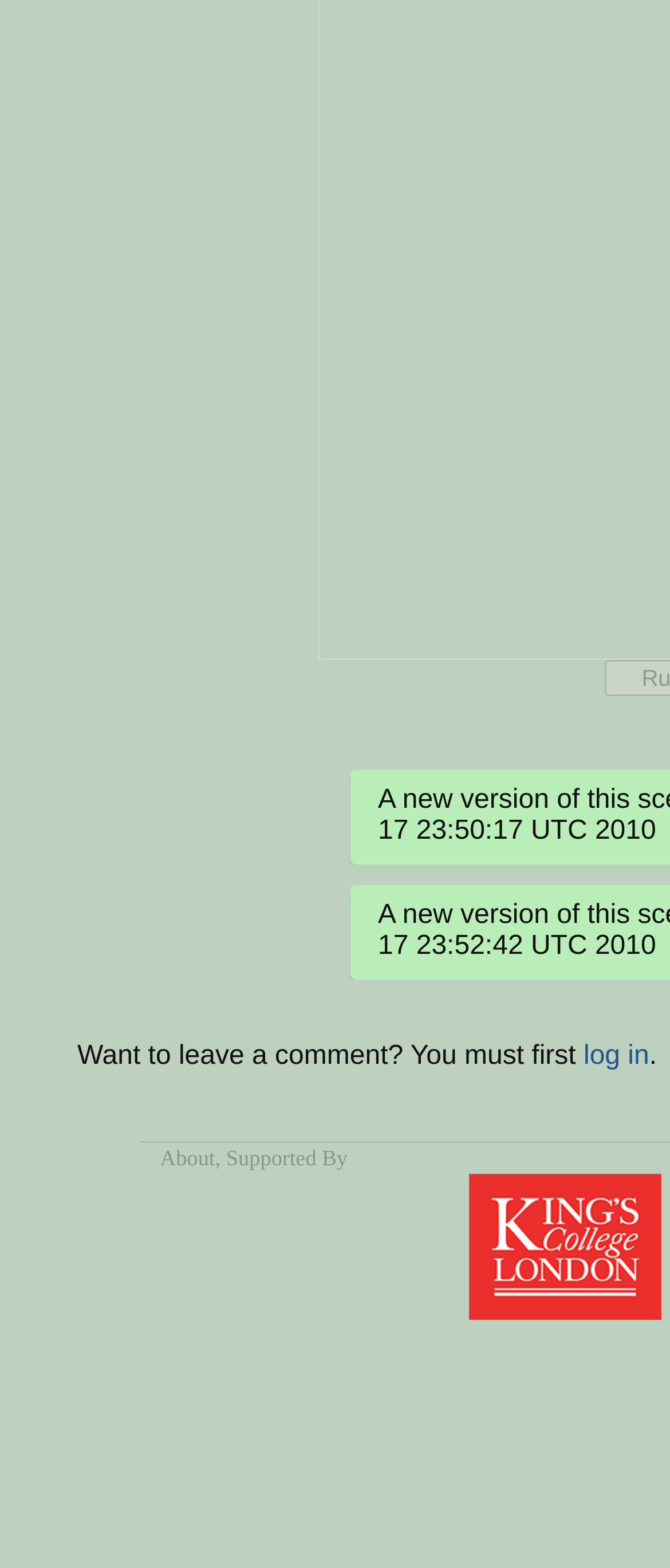Give a one-word or one-phrase response to the question: 
What is the punctuation mark after 'log in'?

.